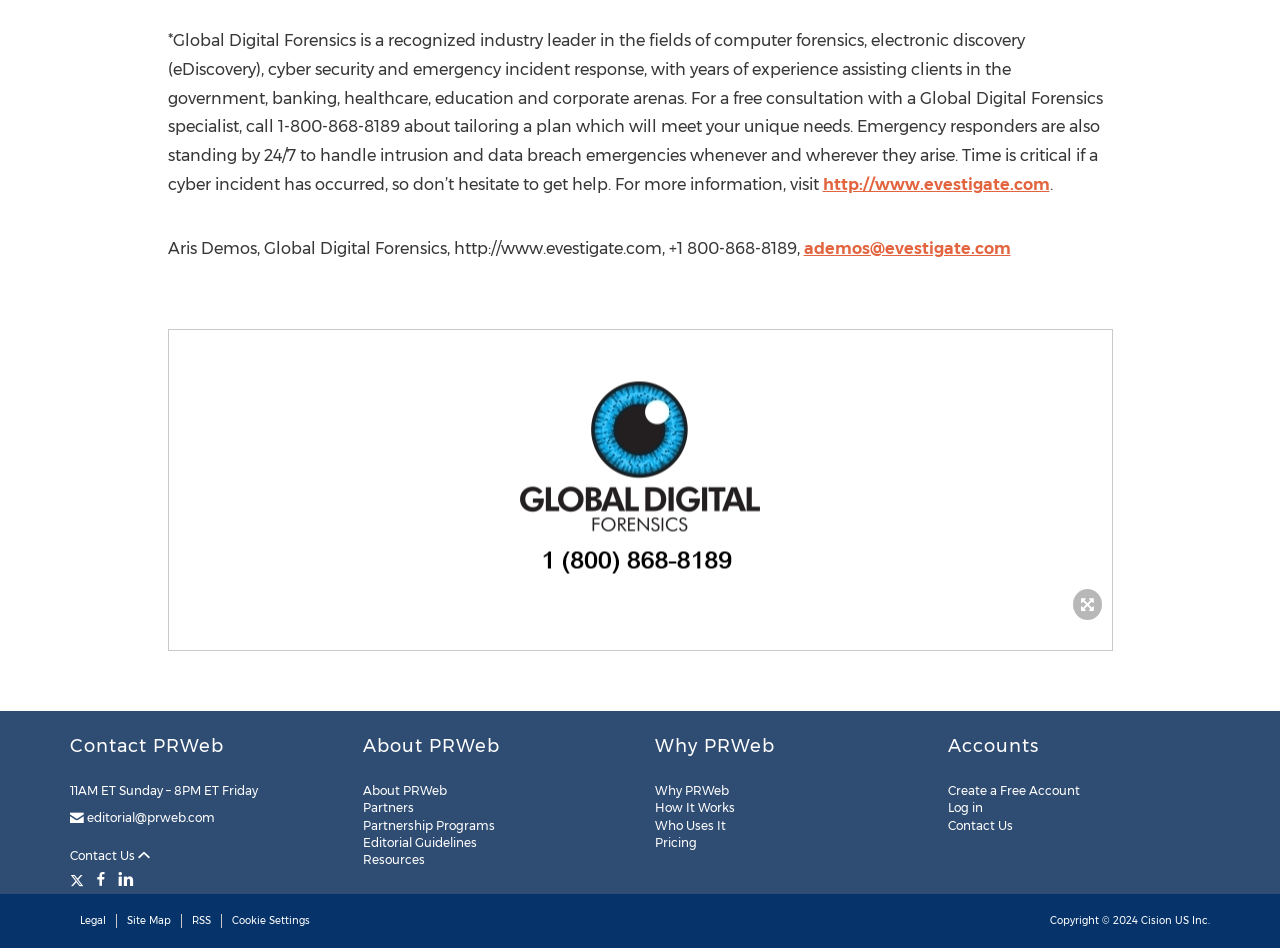Determine the bounding box coordinates of the region that needs to be clicked to achieve the task: "Visit the evestigate website".

[0.643, 0.185, 0.82, 0.205]